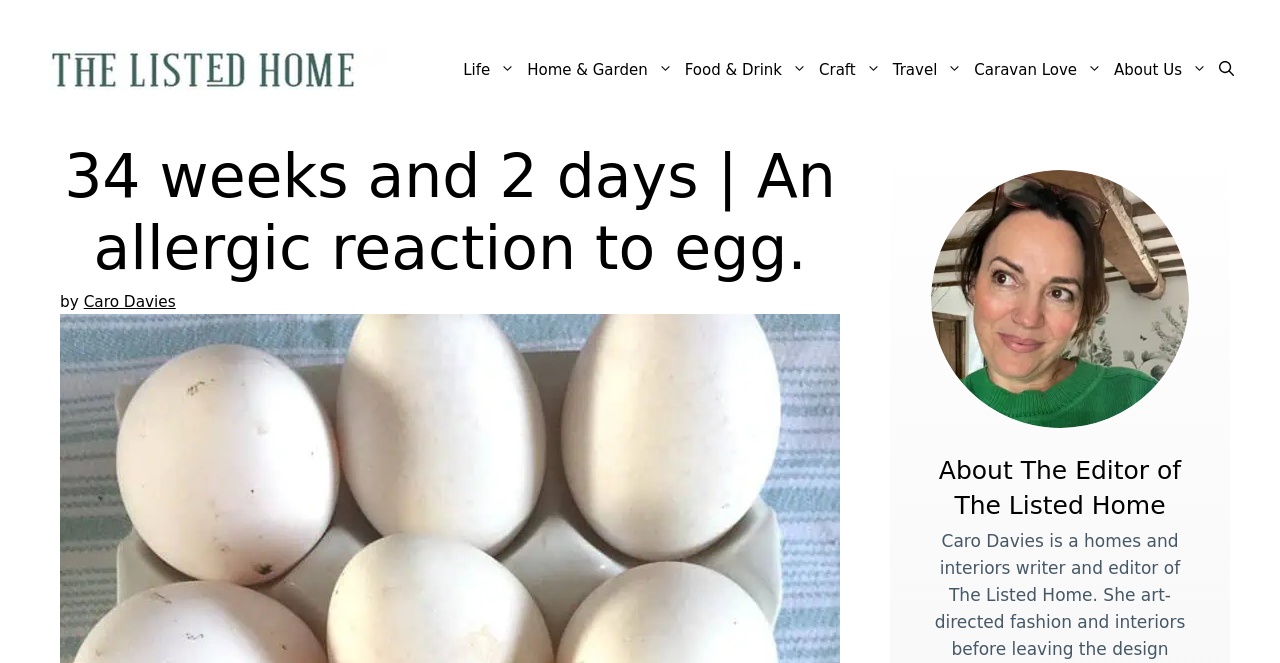What is the name of the editor of The Listed Home?
Using the image as a reference, answer the question with a short word or phrase.

Caro Davies